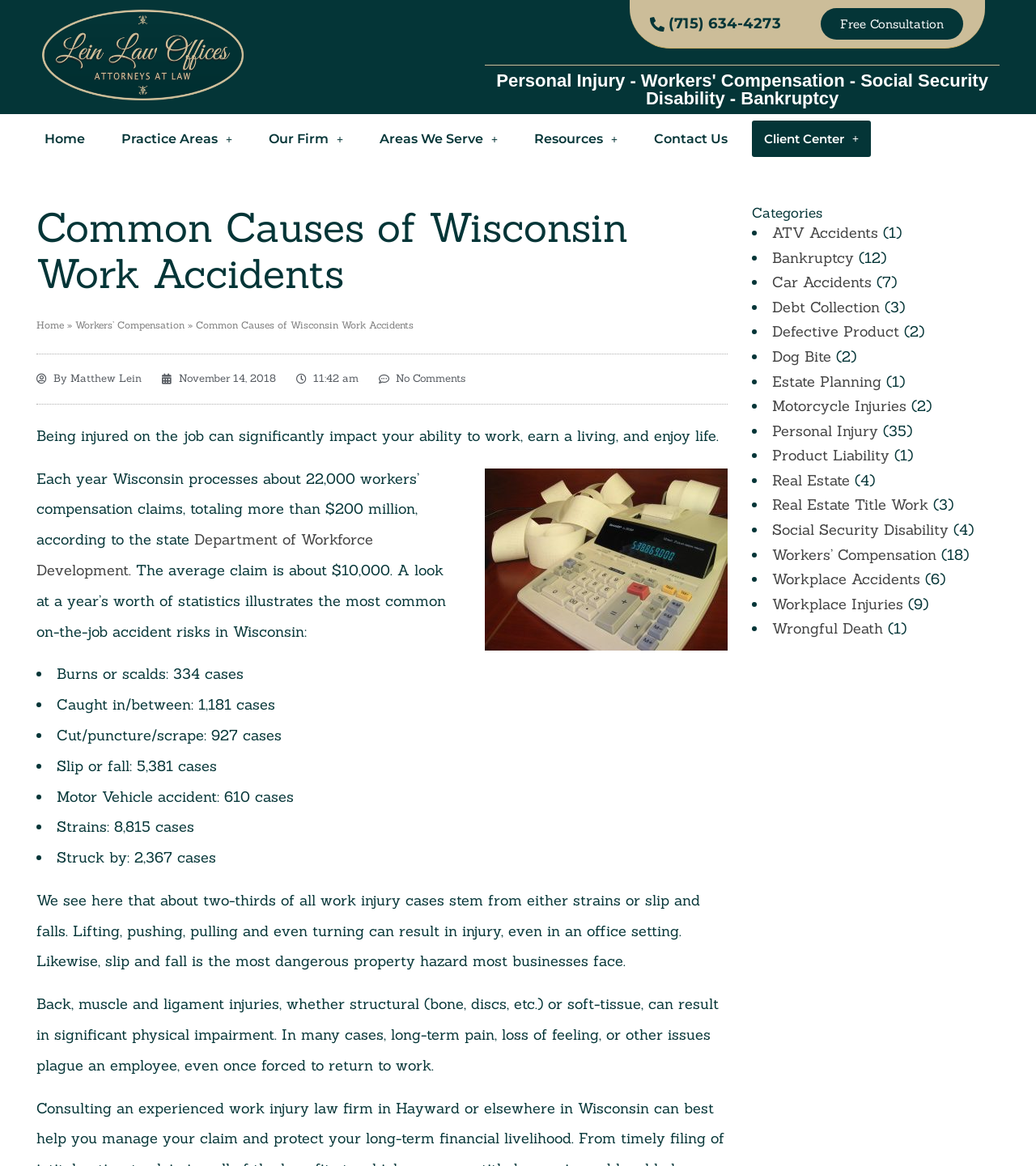Identify the bounding box coordinates of the element that should be clicked to fulfill this task: "Click the 'Free Consultation' link". The coordinates should be provided as four float numbers between 0 and 1, i.e., [left, top, right, bottom].

[0.792, 0.007, 0.93, 0.034]